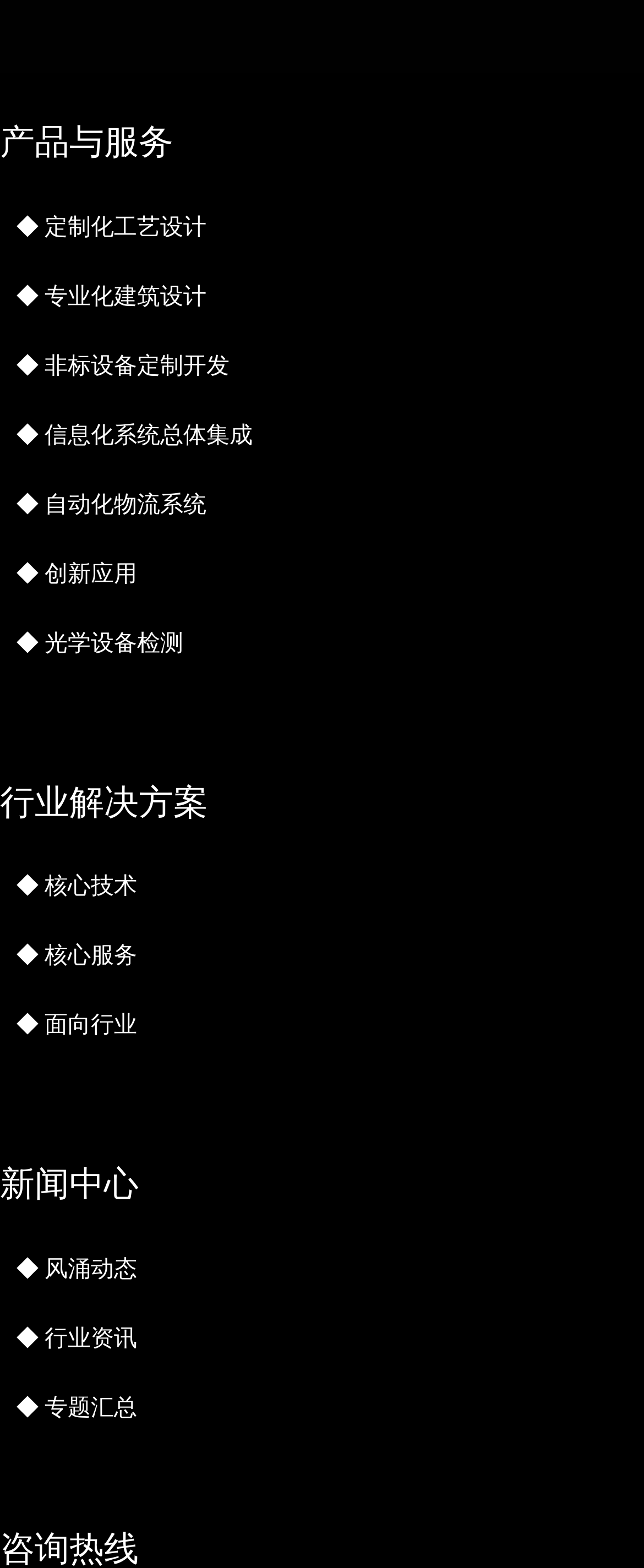Please specify the bounding box coordinates of the region to click in order to perform the following instruction: "read news center".

[0.0, 0.741, 0.215, 0.767]